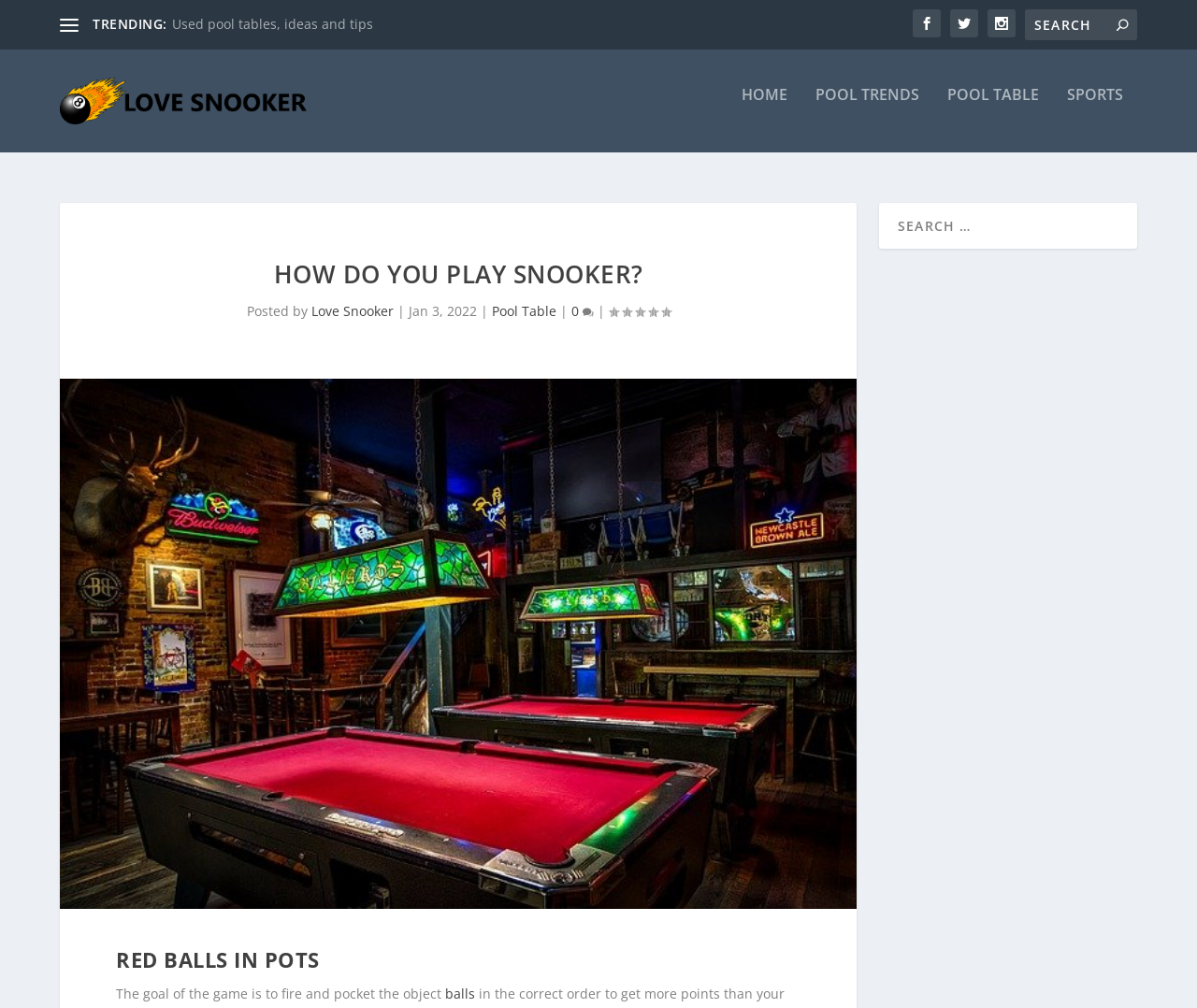Carefully examine the image and provide an in-depth answer to the question: What is the topic of the main article?

The main article on the webpage has a heading that says 'HOW DO YOU PLAY SNOOKER?' which indicates that the topic of the article is about playing snooker.